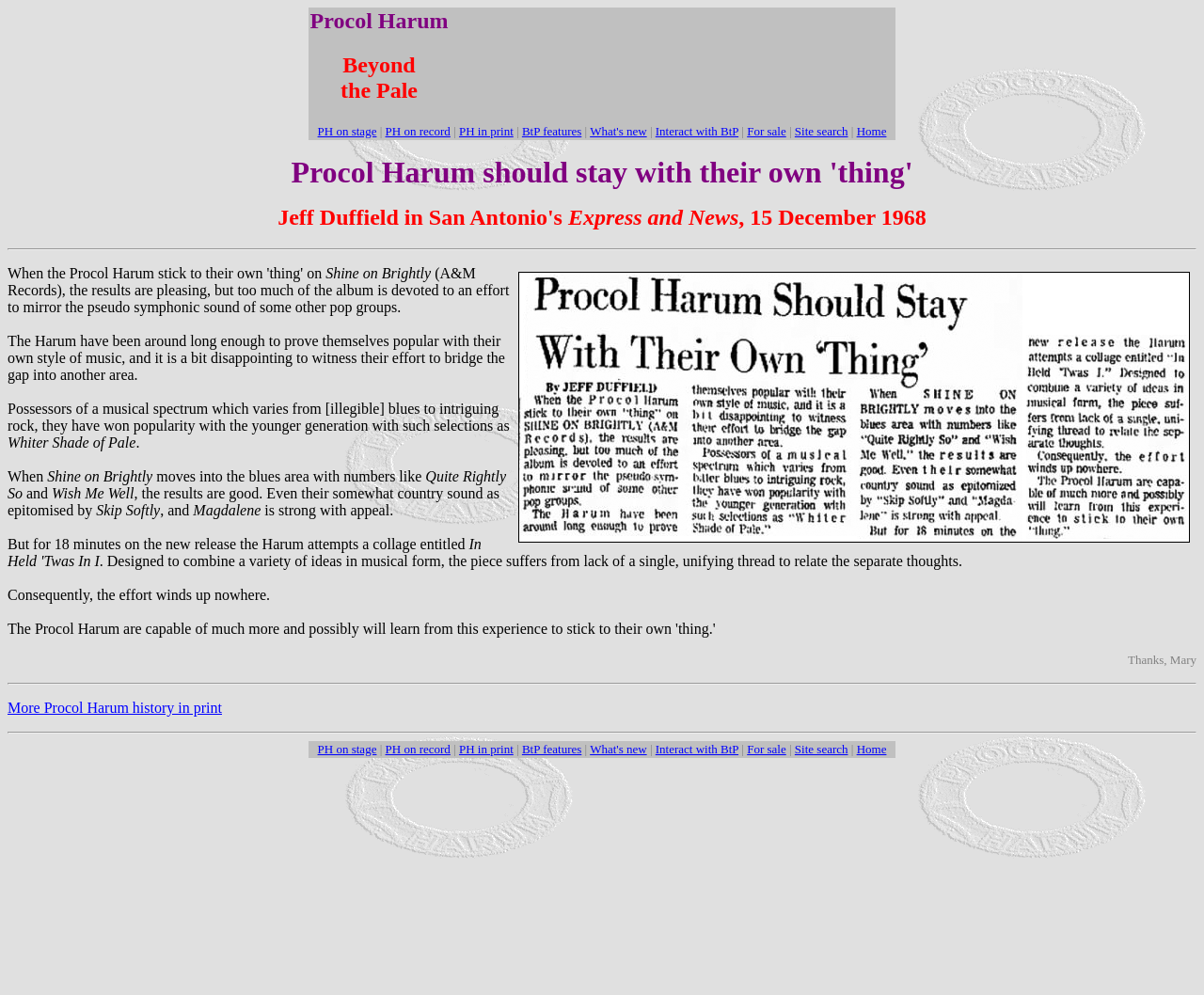Find and specify the bounding box coordinates that correspond to the clickable region for the instruction: "Go to 'More Procol Harum history in print'".

[0.006, 0.703, 0.184, 0.719]